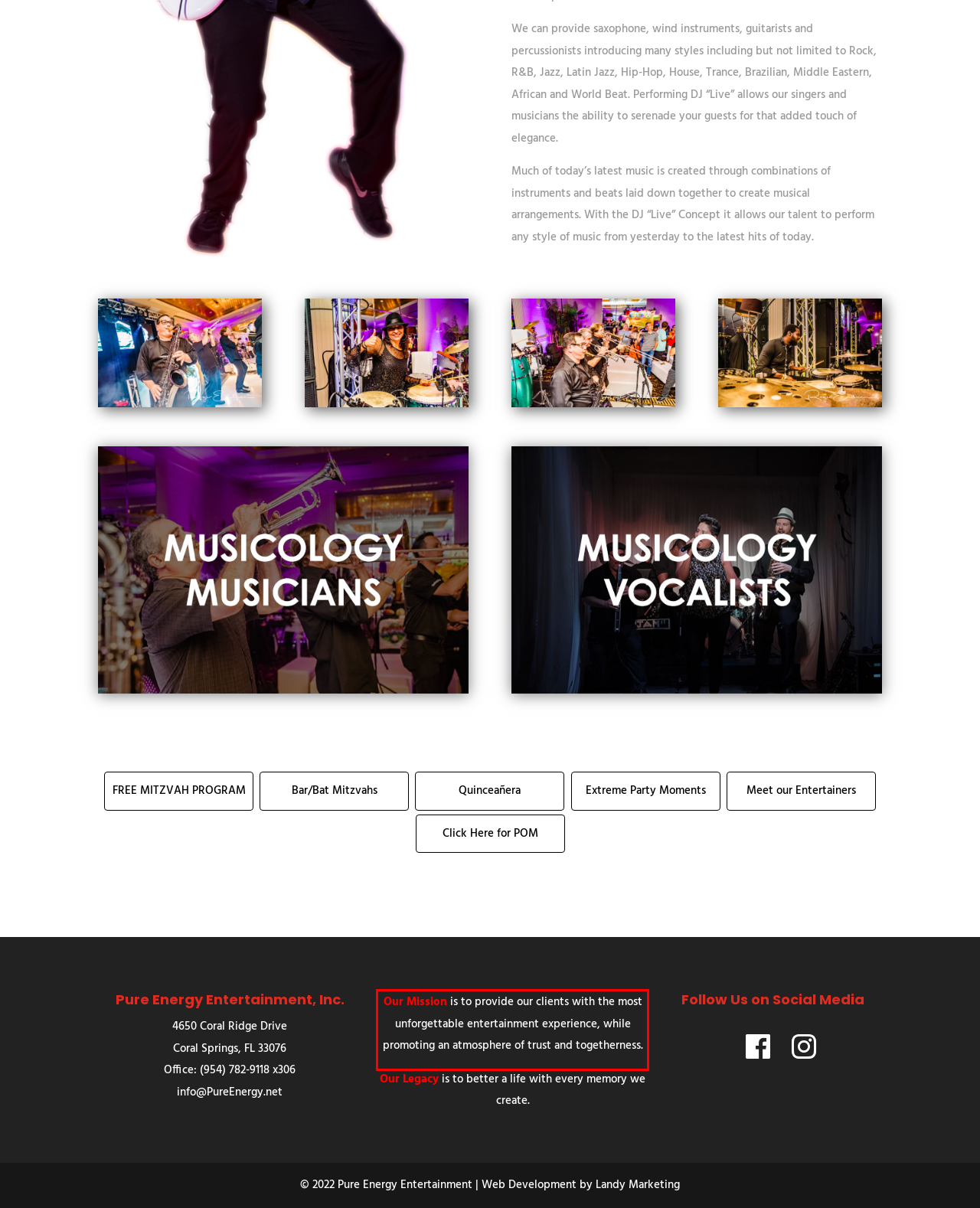Please identify and extract the text from the UI element that is surrounded by a red bounding box in the provided webpage screenshot.

Our Mission is to provide our clients with the most unforgettable entertainment experience, while promoting an atmosphere of trust and togetherness.